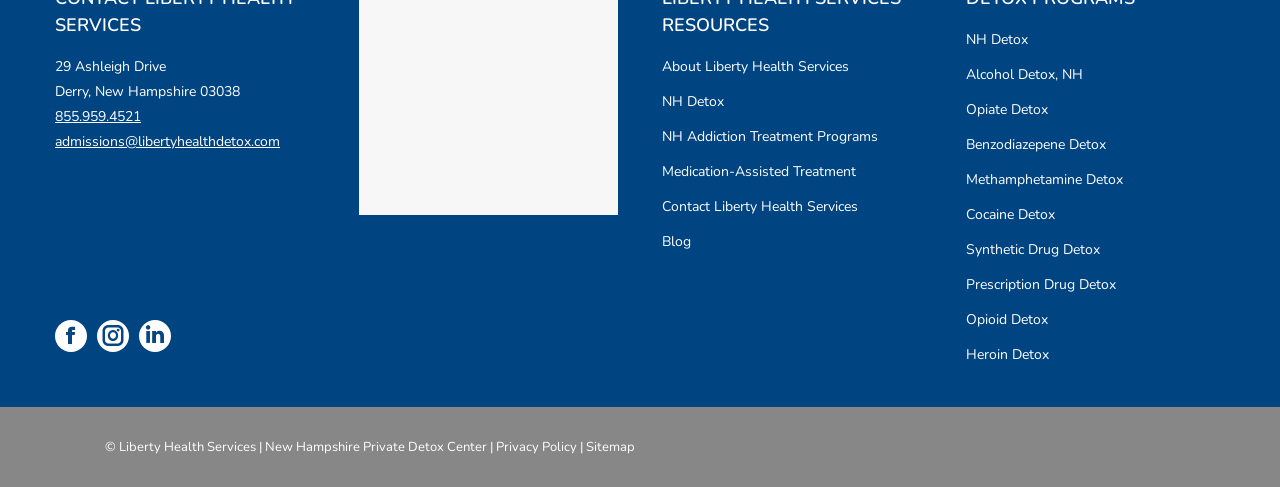What is the address of Liberty Health Services?
Can you offer a detailed and complete answer to this question?

I found the address by looking at the static text elements at the top of the webpage, which display the address '29 Ashleigh Drive' and 'Derry, New Hampshire 03038'.